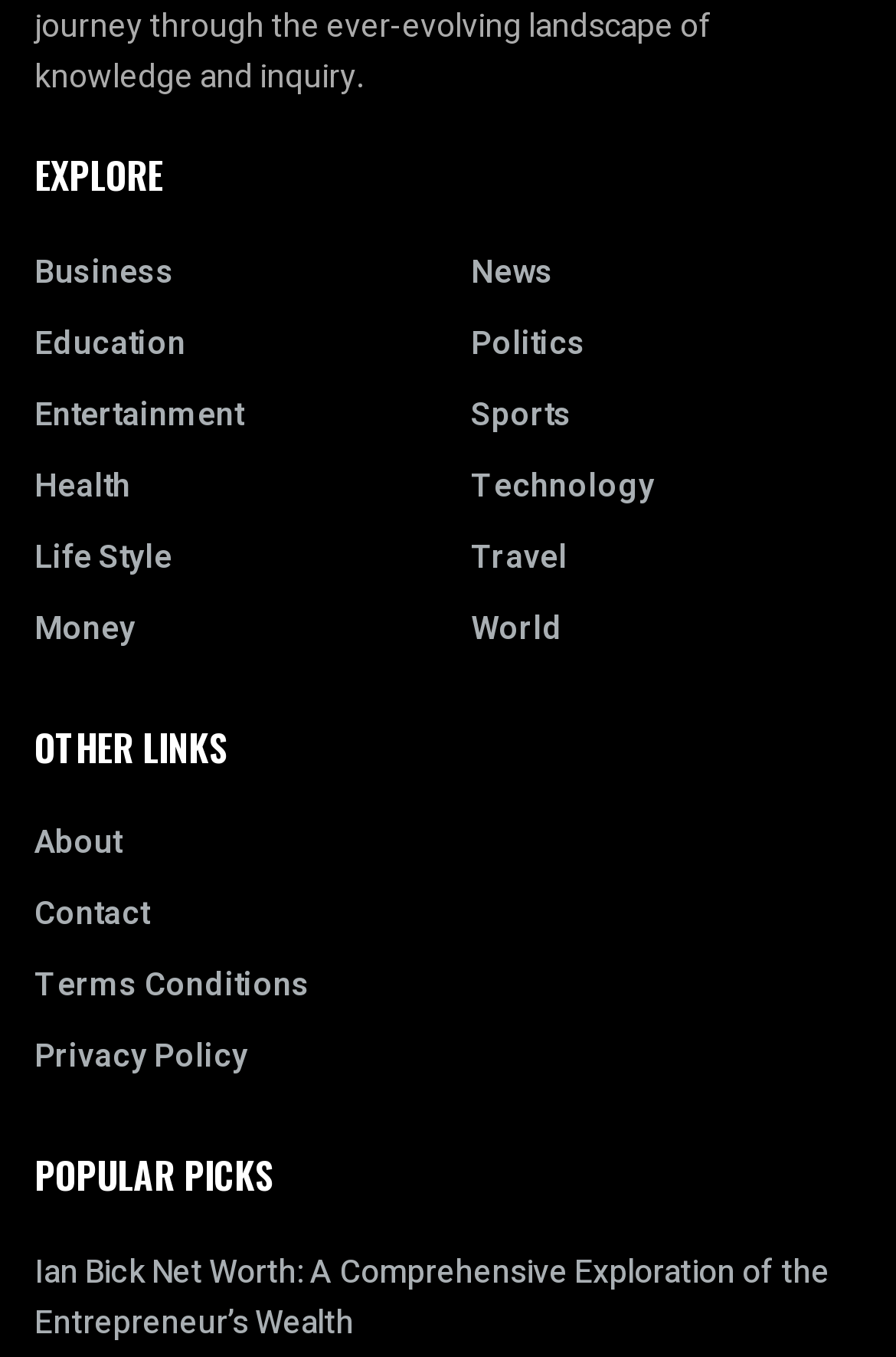Please determine the bounding box coordinates of the element to click on in order to accomplish the following task: "Read about Ian Bick Net Worth". Ensure the coordinates are four float numbers ranging from 0 to 1, i.e., [left, top, right, bottom].

[0.038, 0.919, 0.926, 0.993]